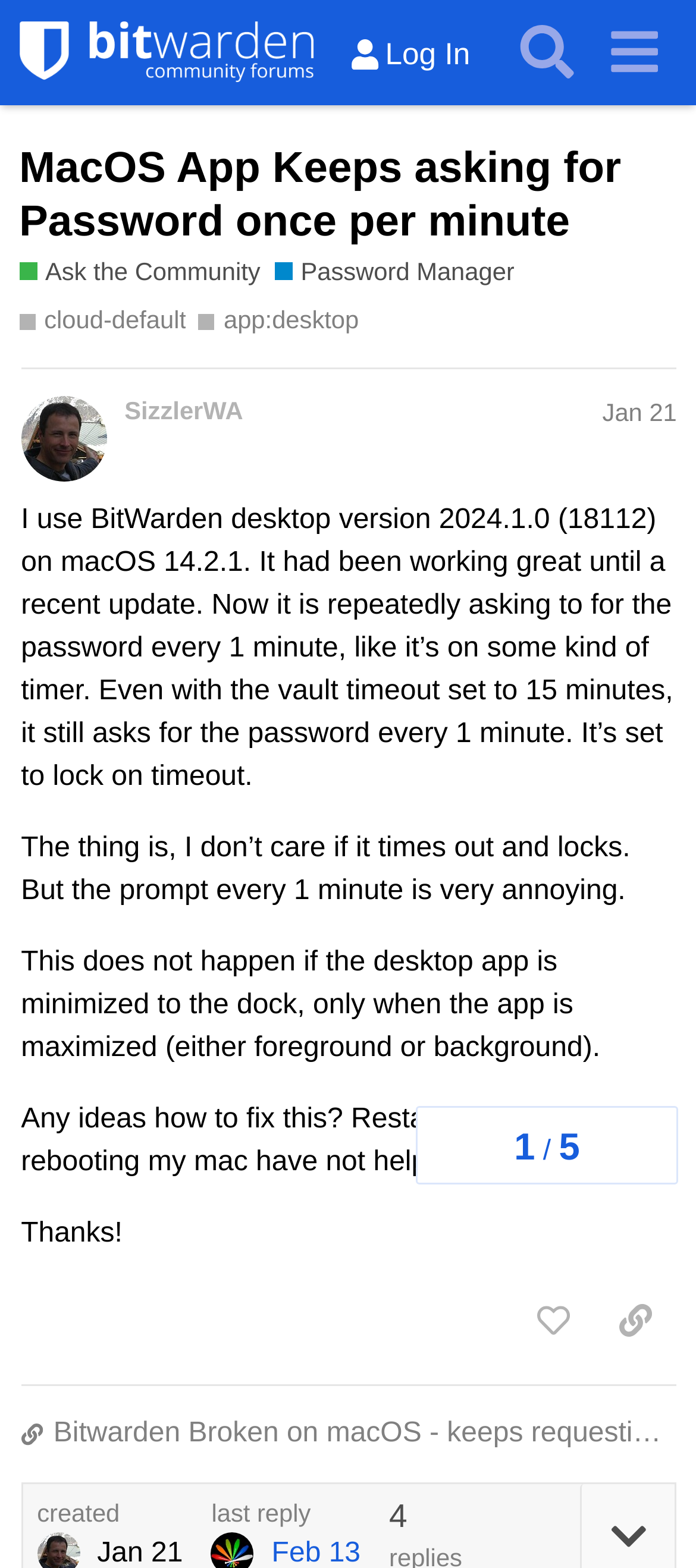Determine the bounding box coordinates of the target area to click to execute the following instruction: "Search for topics in the forum."

[0.724, 0.006, 0.848, 0.061]